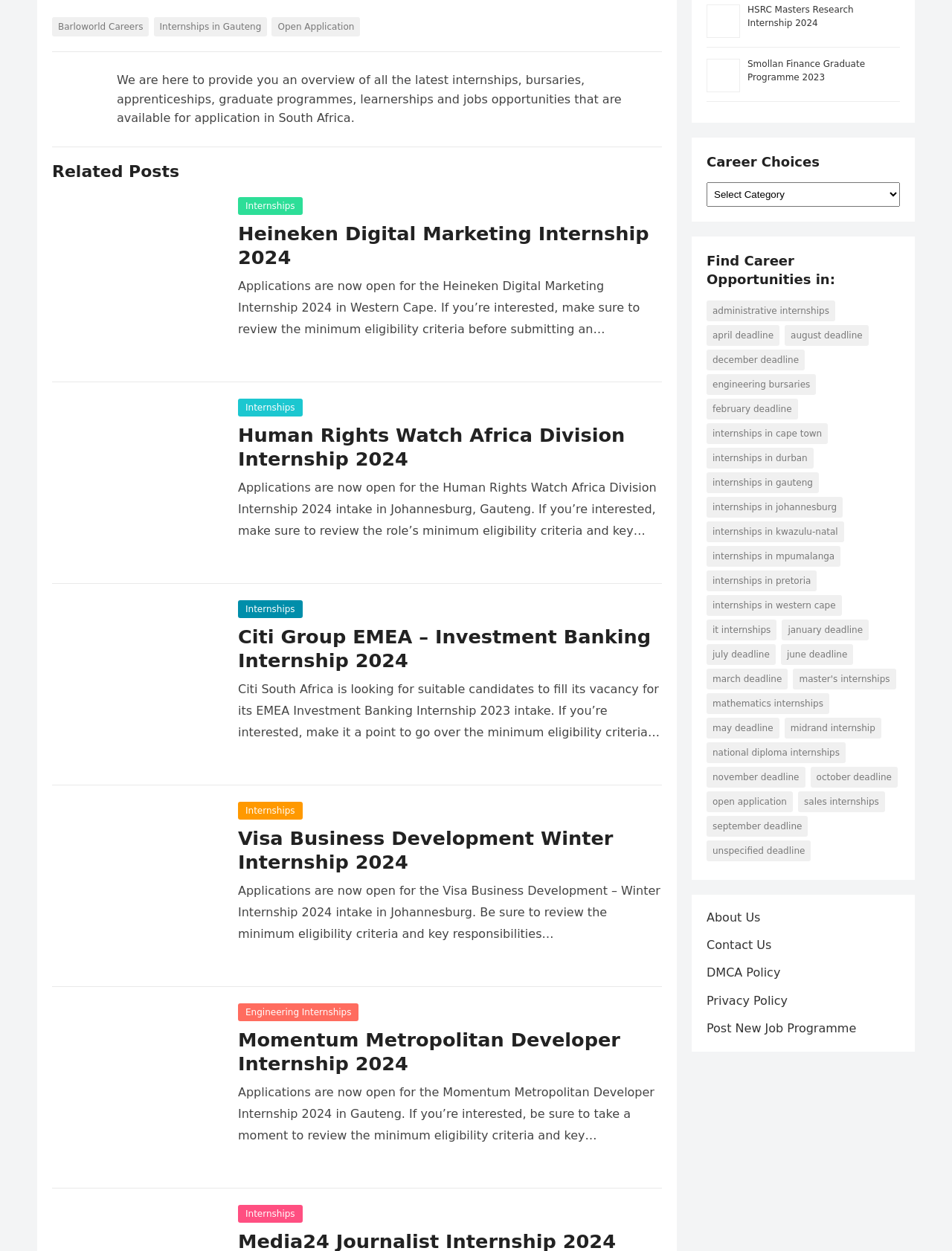How many items are available for Internships in Johannesburg?
Based on the screenshot, provide a one-word or short-phrase response.

274